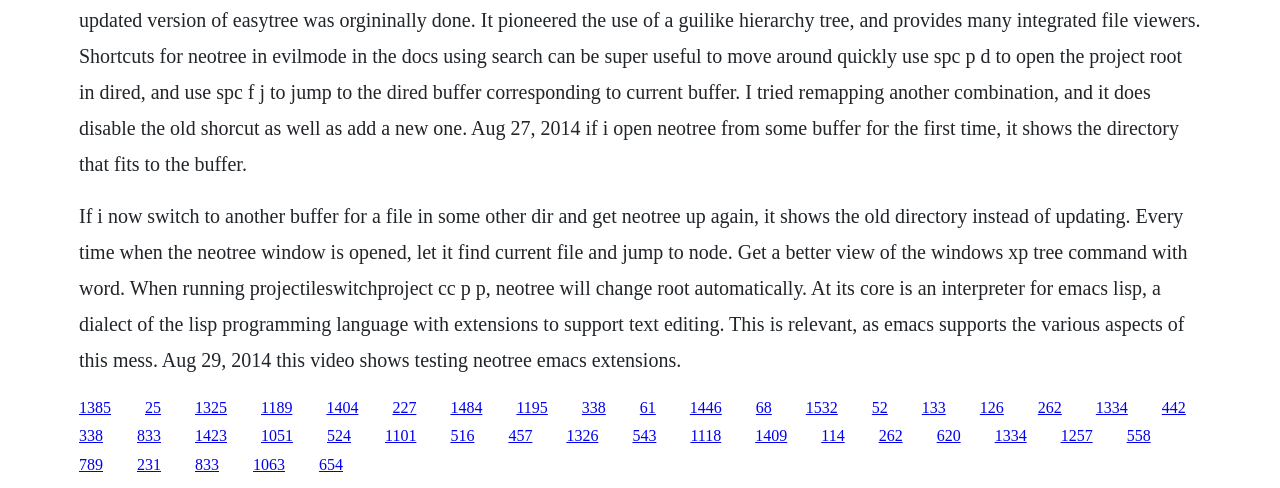Find and specify the bounding box coordinates that correspond to the clickable region for the instruction: "Click the link '25'".

[0.113, 0.817, 0.126, 0.852]